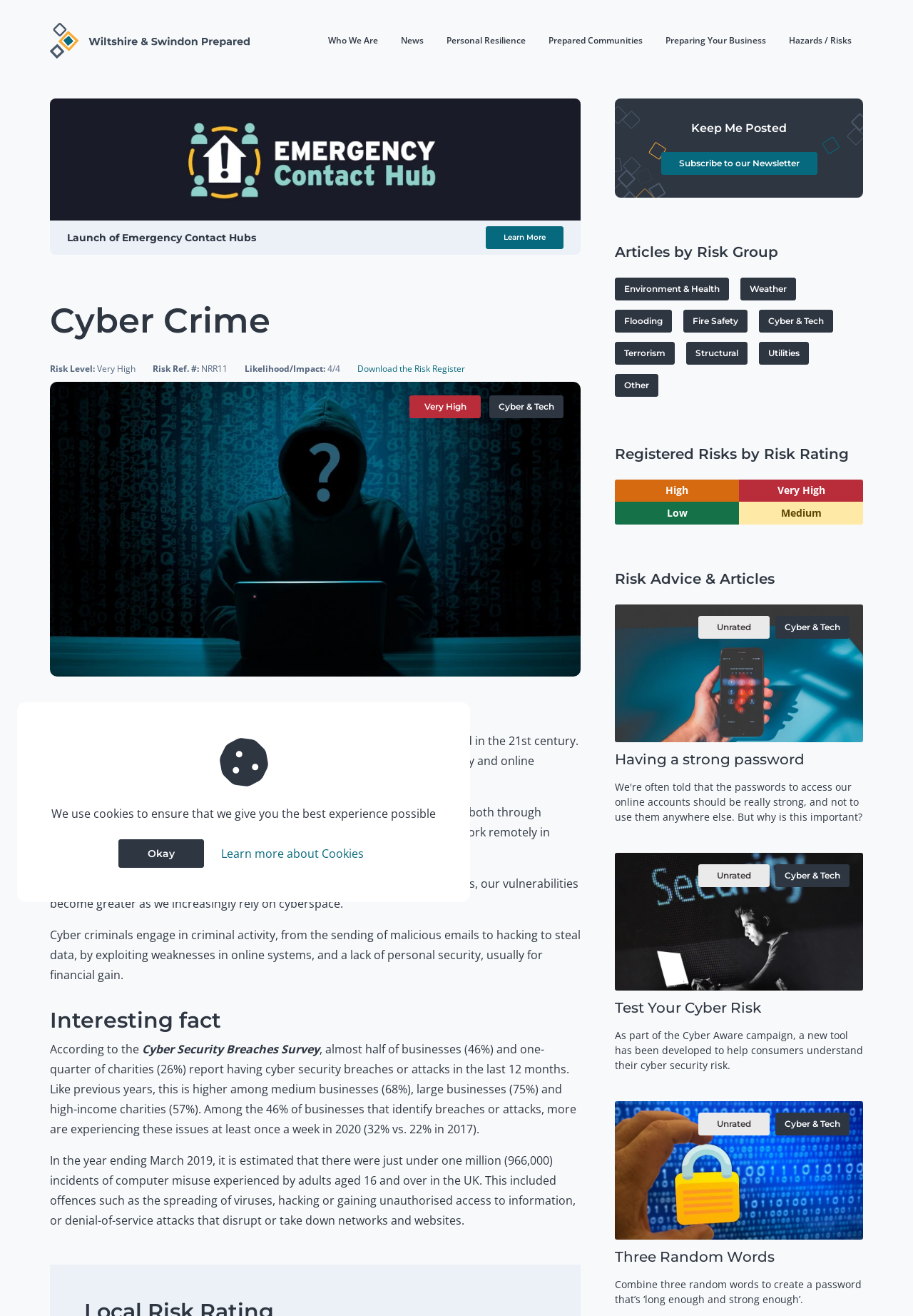Provide a one-word or short-phrase answer to the question:
What percentage of businesses report having cyber security breaches or attacks?

46%